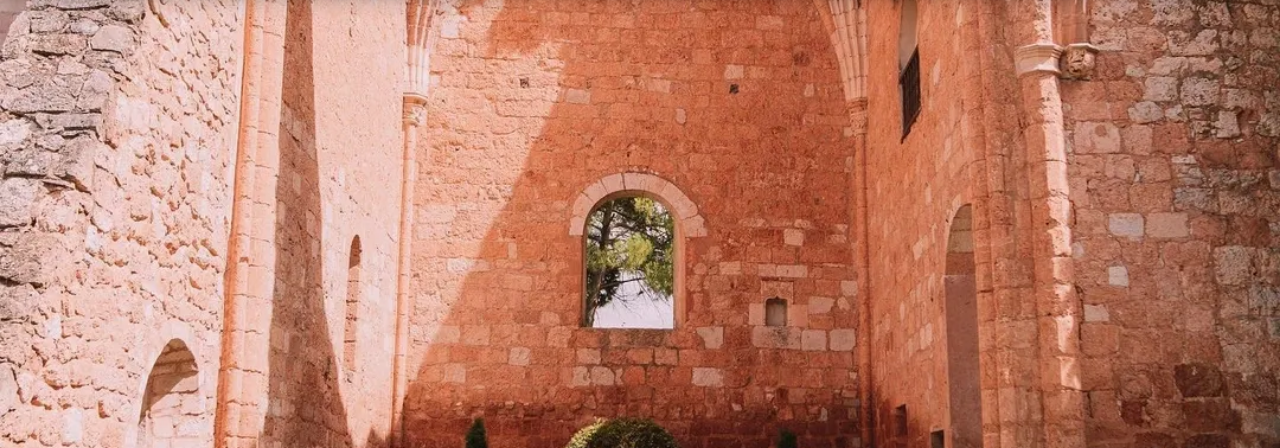Detail every significant feature and component of the image.

The image showcases the stunning interior of an ancient monastery ruin in Segovia, characterized by its warm, reddish stone walls that exude a sense of history and tranquility. Sunlight pours through a rectangular window, illuminating the rough textures of the stone and casting gentle shadows across the scene. The architectural features include a beautifully arched window and remaining structural elements that hint at the grandeur of the site in its prime. A neatly trimmed shrub is positioned in the foreground, adding a touch of greenery to the serene environment. This picturesque setting serves as an enchanting backdrop for weddings and special events, merging historical charm with natural beauty.